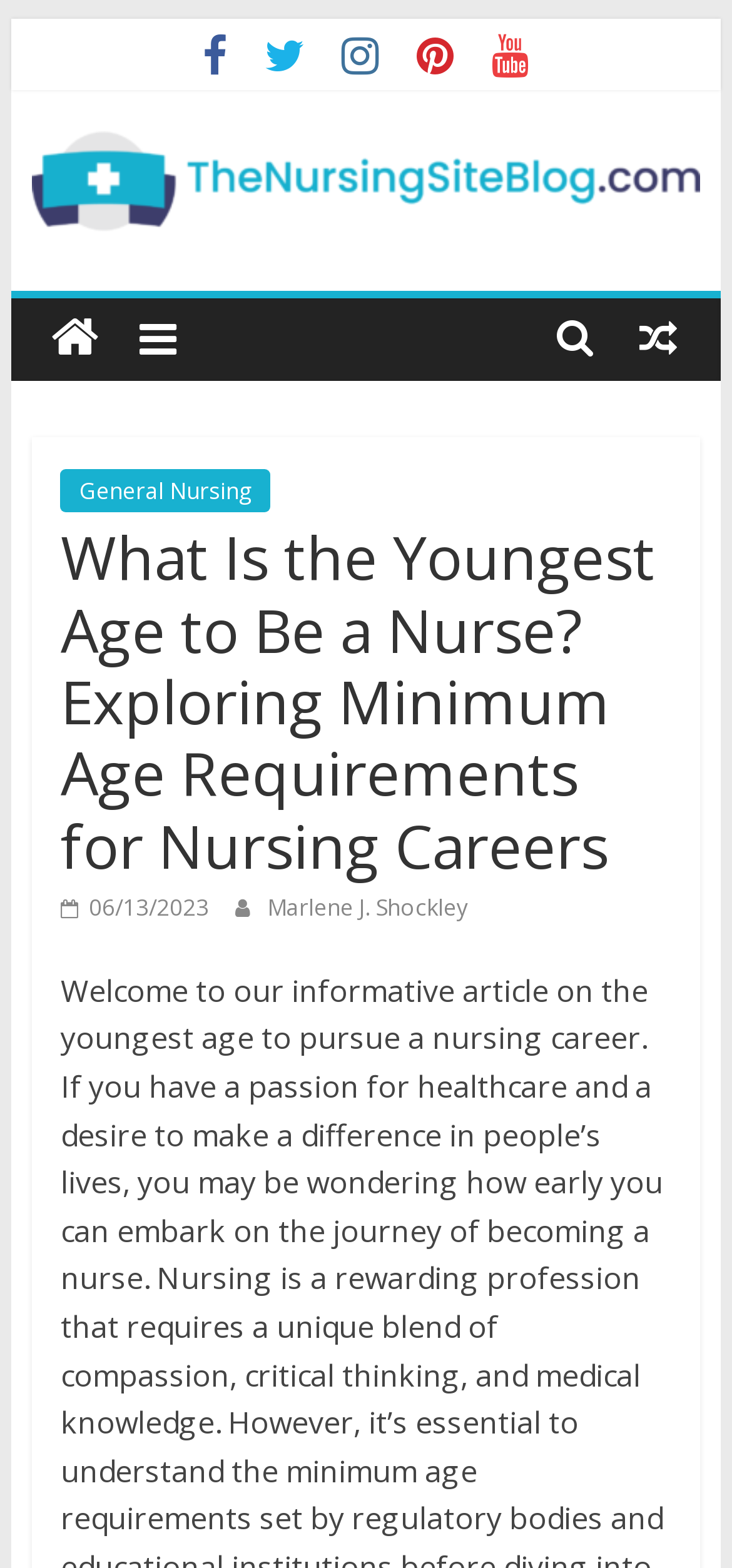What is the title of the article?
Using the visual information, reply with a single word or short phrase.

What Is the Youngest Age to Be a Nurse?